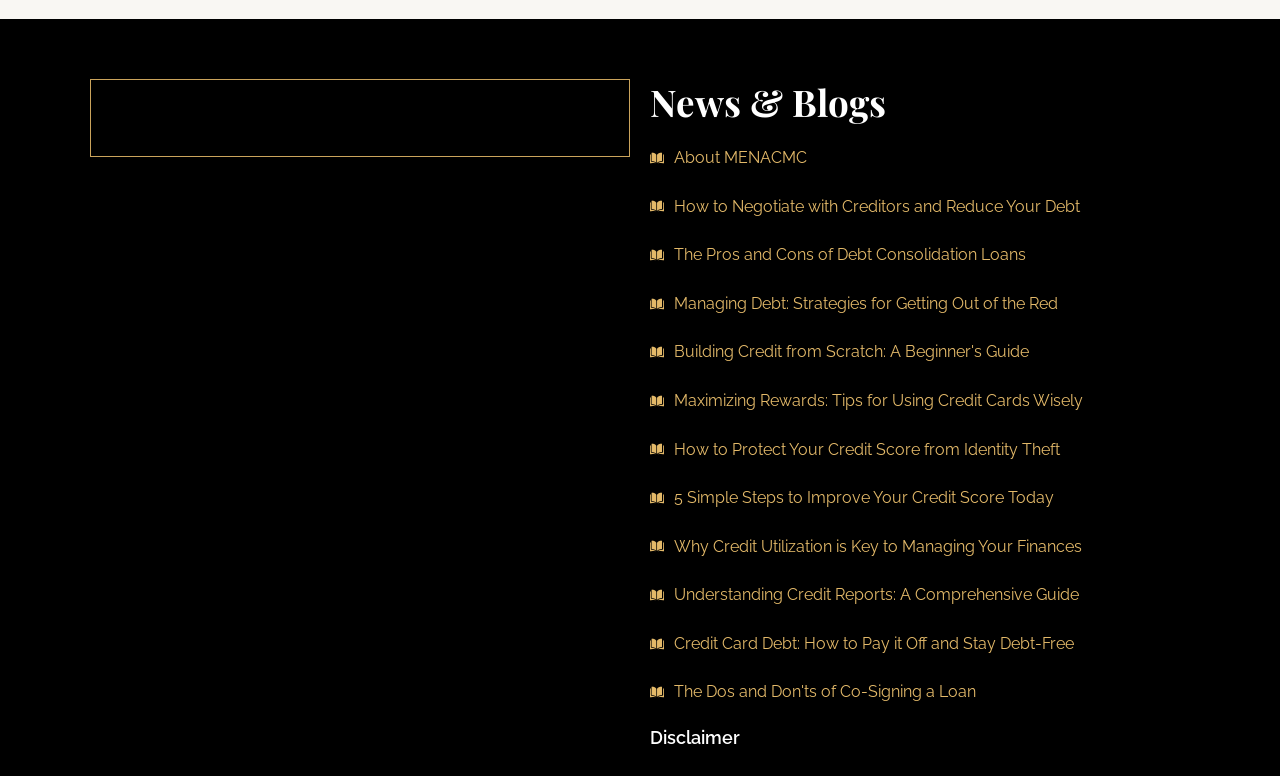Please specify the bounding box coordinates of the clickable region to carry out the following instruction: "Read about managing debt". The coordinates should be four float numbers between 0 and 1, in the format [left, top, right, bottom].

[0.508, 0.375, 0.827, 0.408]